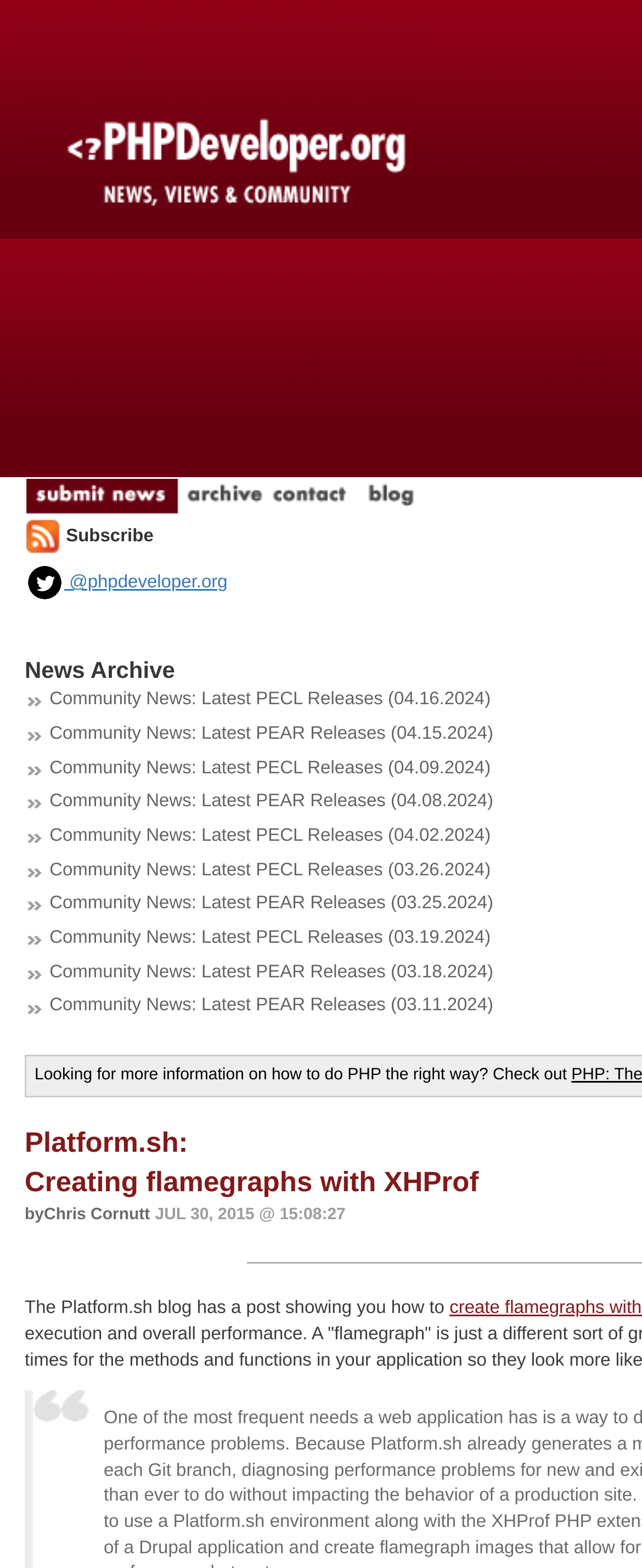Detail the webpage's structure and highlights in your description.

The webpage is a PHP developer community platform that provides news, views, and community resources. At the top, there is a logo image accompanied by a link, followed by a row of five links with corresponding images. Below this row, there is a "Subscribe" button and a link to "@phpdeveloper.org" with an image.

On the left side, there is a "News Archive" label, and below it, there are several news articles with links and images. Each news article has a title, such as "Community News: Latest PECL Releases (04.16.2024)", and is accompanied by a small image. These news articles are stacked vertically, with the most recent ones at the top.

On the right side, there is a section with a brief introduction to an article, "Looking for more information on how to do PHP the right way? Check out...", followed by a link to an article titled "Platform.sh: Creating flamegraphs with XHProf". Below this, there is an author's name, "by Chris Cornutt", and a publication date, "JUL 30, 2015 @ 15:08:27". The article's content is summarized as "The Platform.sh blog has a post showing you how to...".